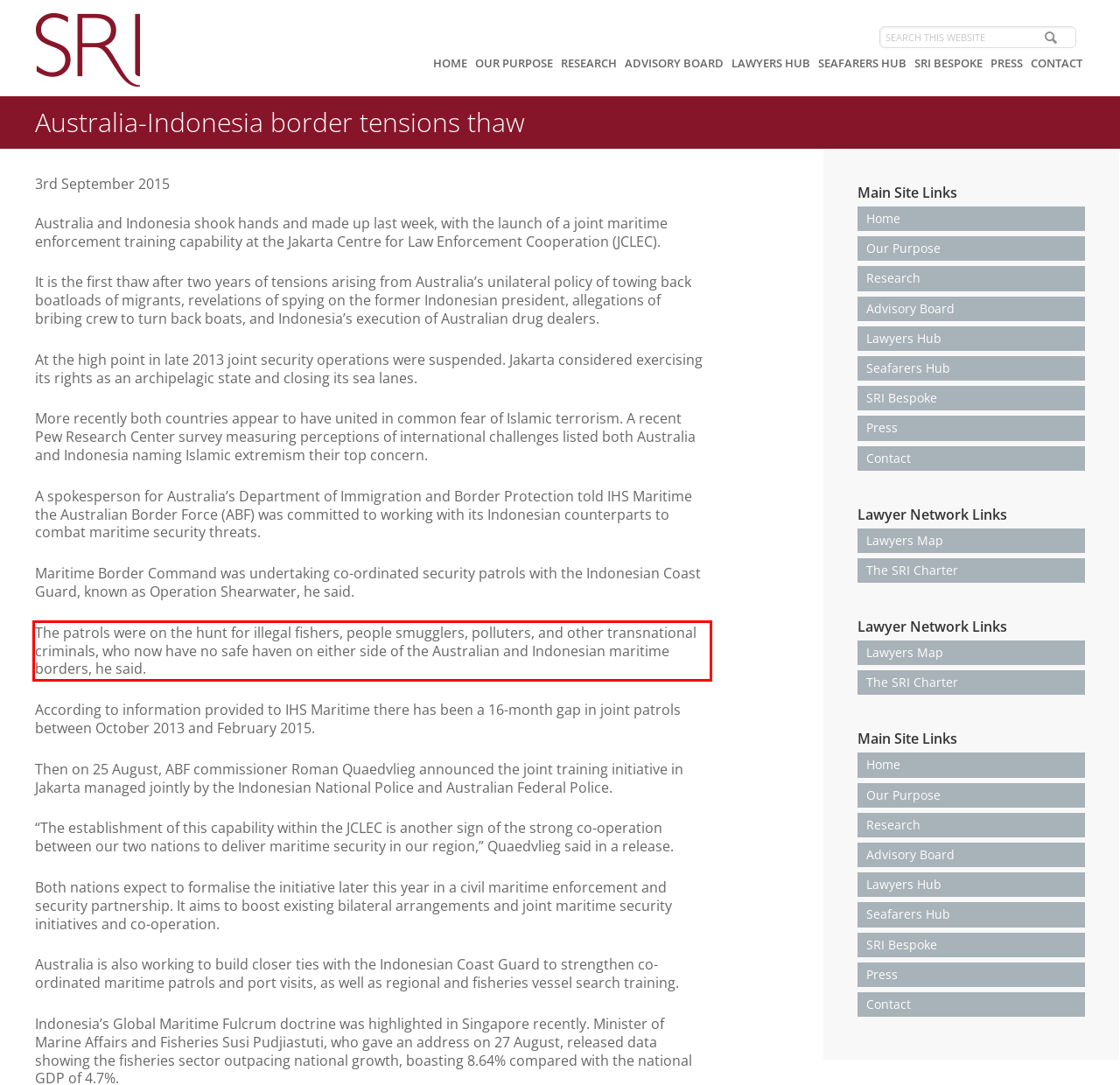You are presented with a webpage screenshot featuring a red bounding box. Perform OCR on the text inside the red bounding box and extract the content.

The patrols were on the hunt for illegal fishers, people smugglers, polluters, and other transnational criminals, who now have no safe haven on either side of the Australian and Indonesian maritime borders, he said.